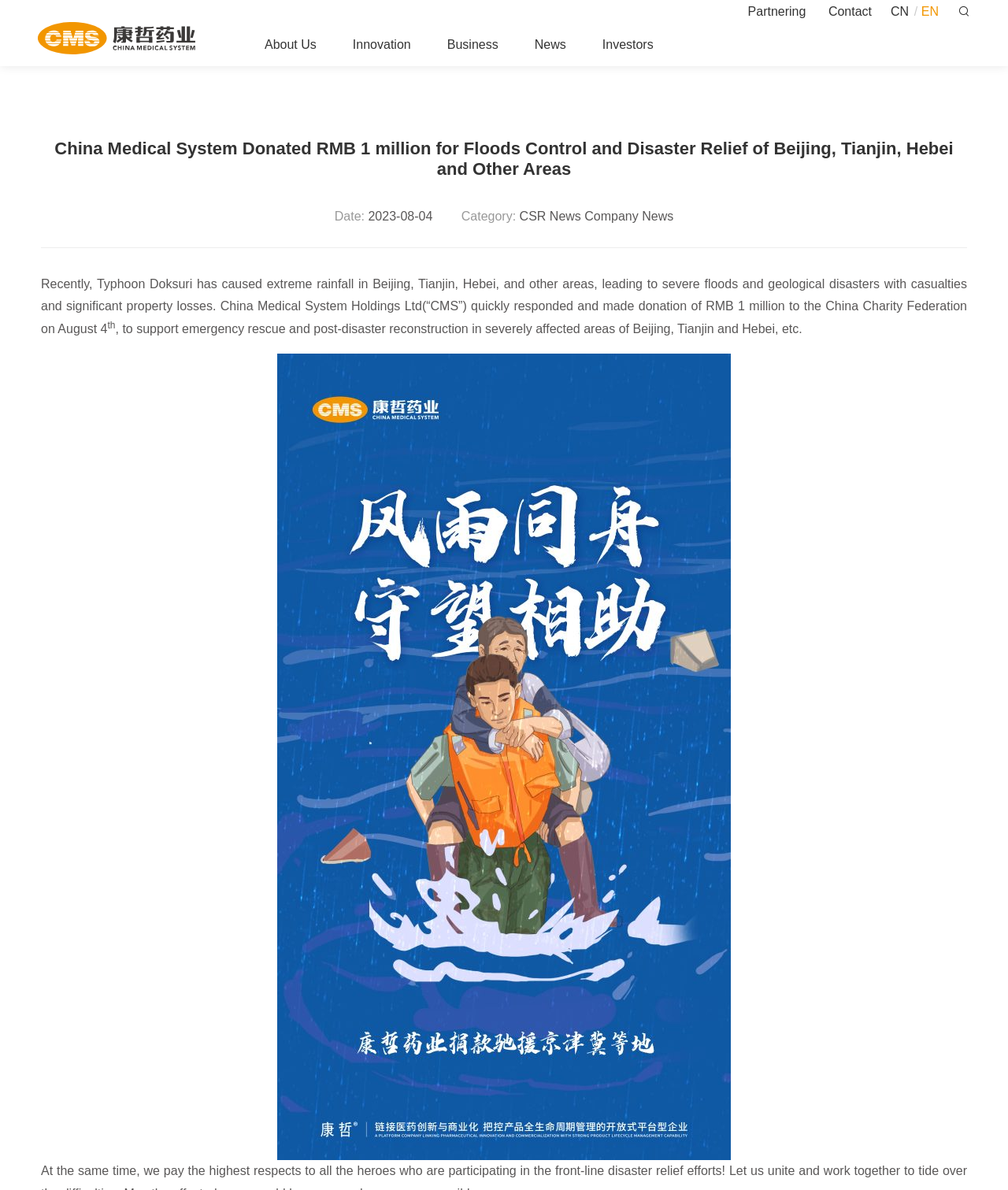Locate the bounding box coordinates of the area to click to fulfill this instruction: "click on 'Sweden brides'". The bounding box should be presented as four float numbers between 0 and 1, in the order [left, top, right, bottom].

None